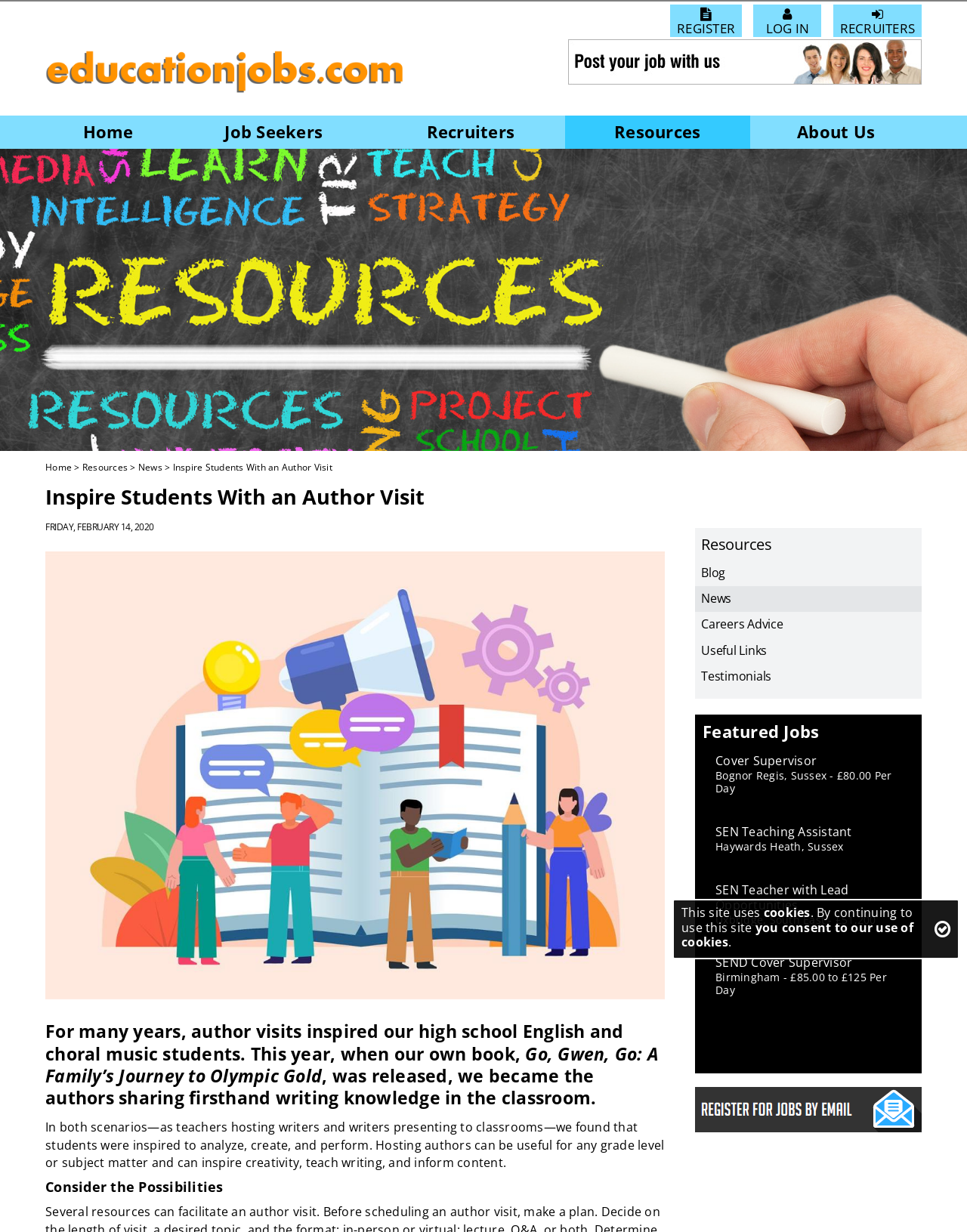Please identify the bounding box coordinates of the clickable area that will fulfill the following instruction: "Click on 'Cover Supervisor'". The coordinates should be in the format of four float numbers between 0 and 1, i.e., [left, top, right, bottom].

[0.74, 0.611, 0.845, 0.624]